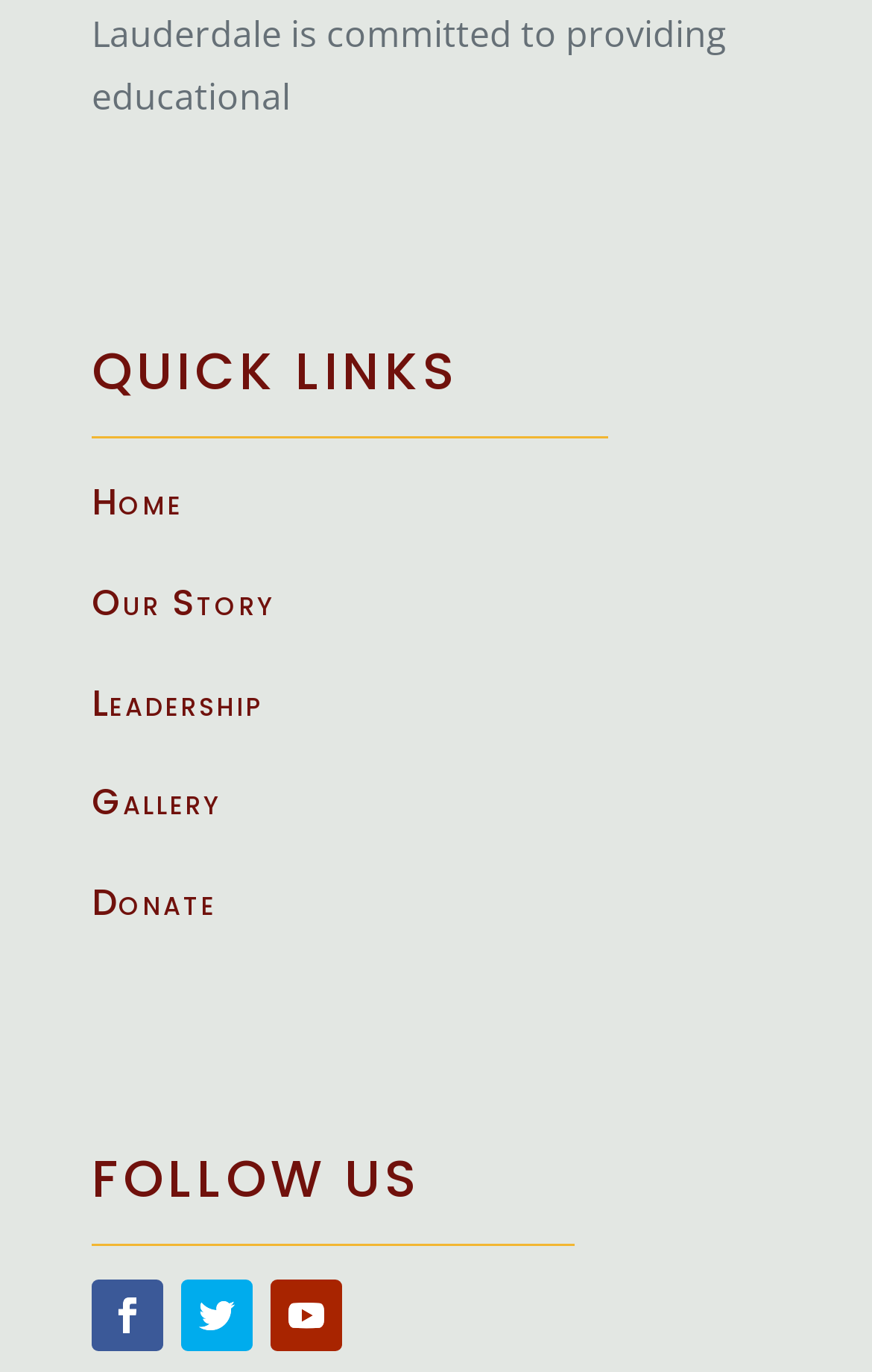Give a one-word or short phrase answer to the question: 
How many social media icons are there?

3